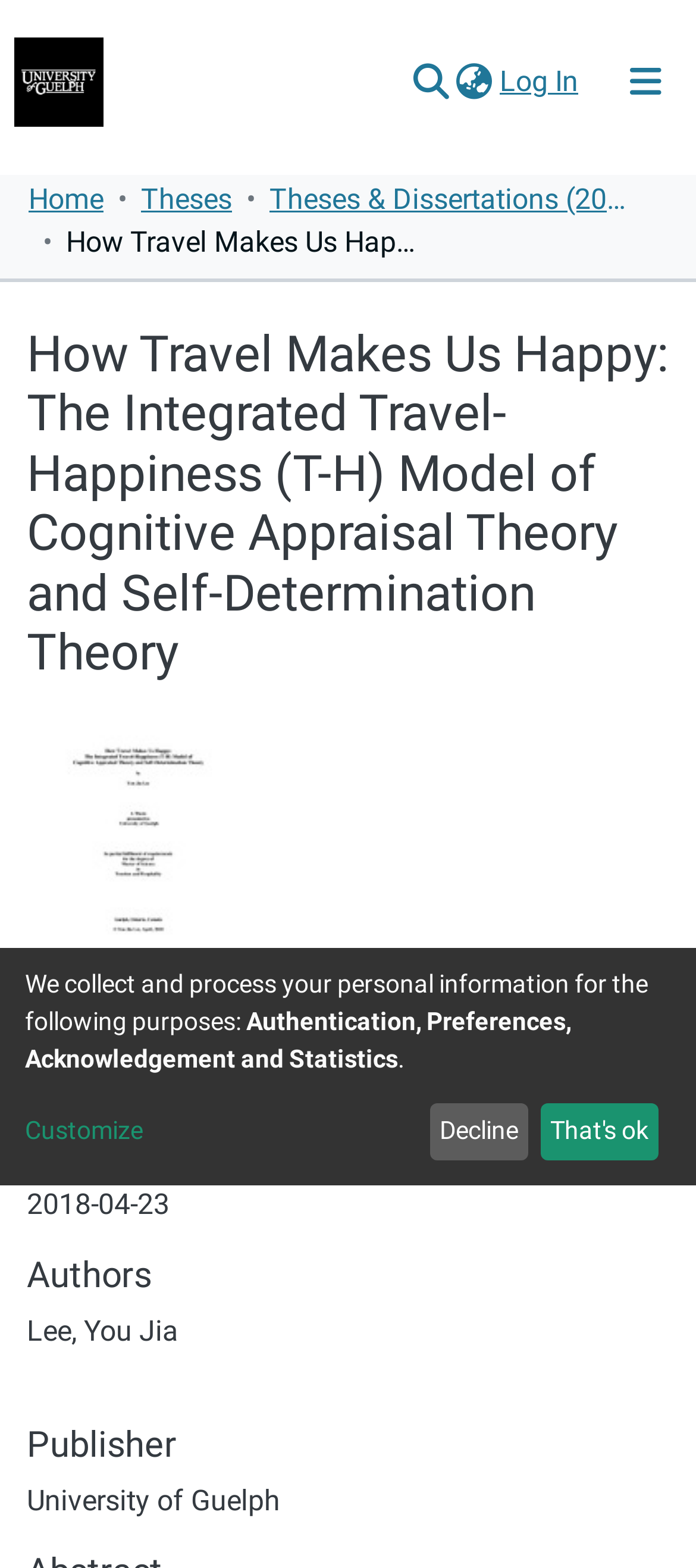Determine the bounding box coordinates of the clickable region to follow the instruction: "Visit the Profiles In Jazz page".

None